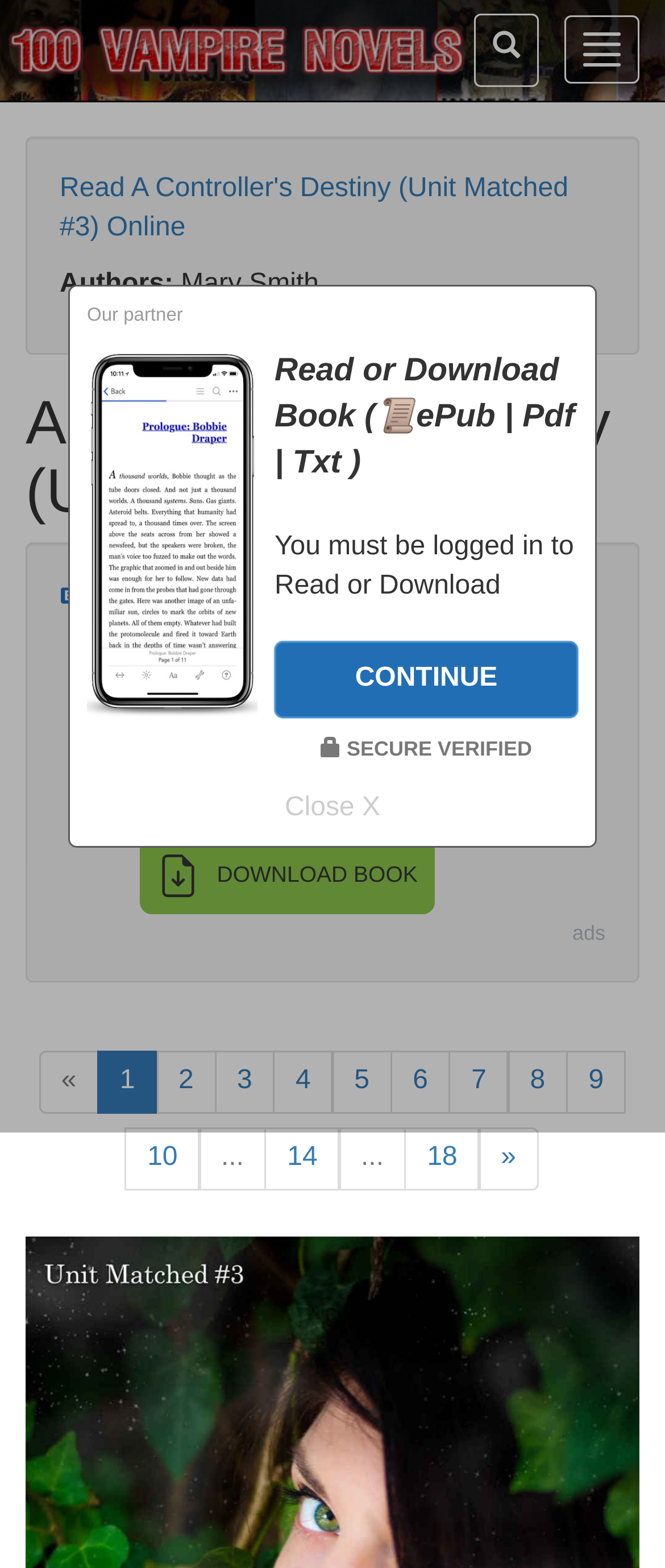Identify the bounding box coordinates of the section to be clicked to complete the task described by the following instruction: "READ BOOK". The coordinates should be four float numbers between 0 and 1, formatted as [left, top, right, bottom].

[0.211, 0.474, 0.55, 0.523]